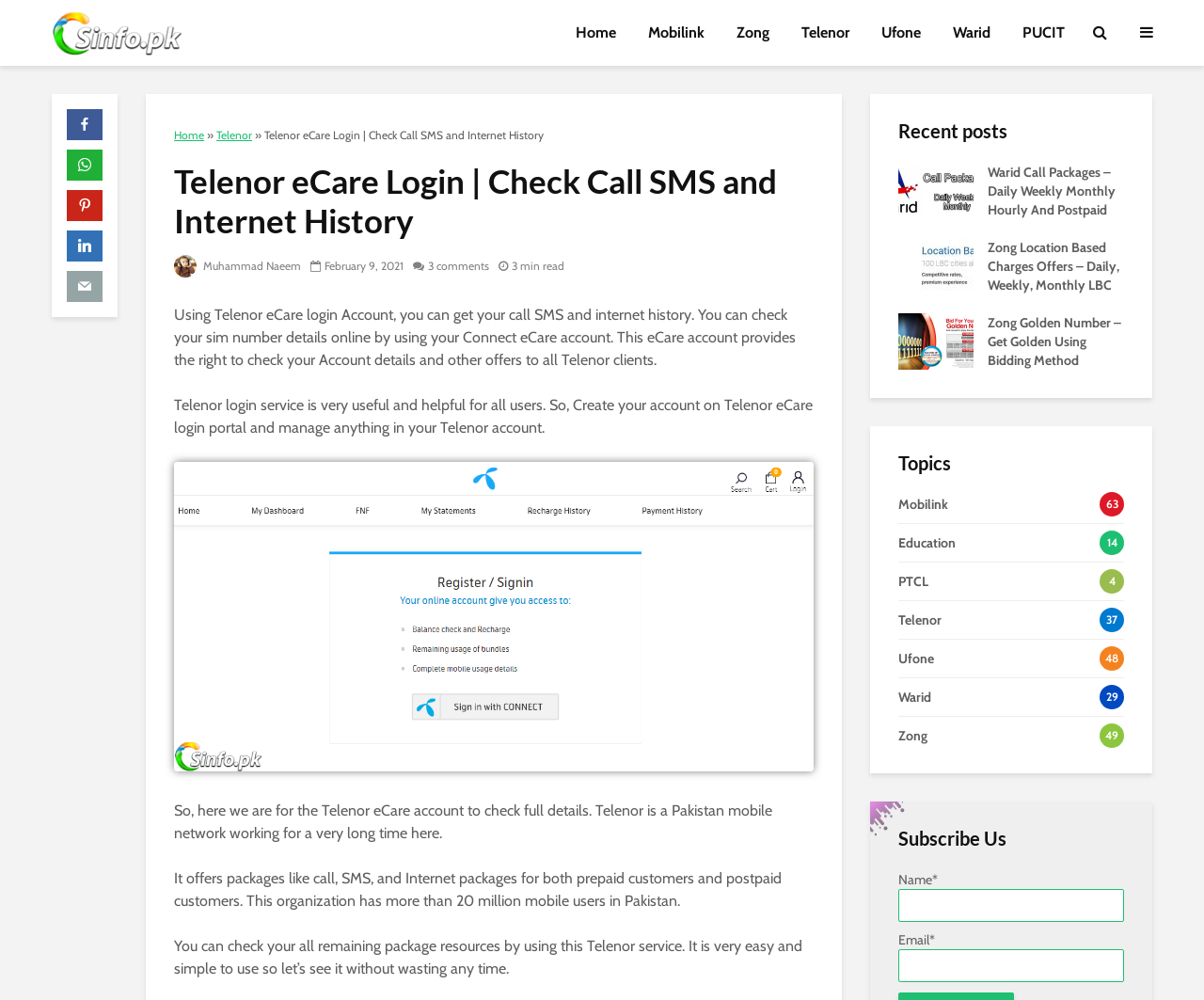Identify the bounding box coordinates for the element that needs to be clicked to fulfill this instruction: "Click on the Home link". Provide the coordinates in the format of four float numbers between 0 and 1: [left, top, right, bottom].

[0.466, 0.014, 0.523, 0.052]